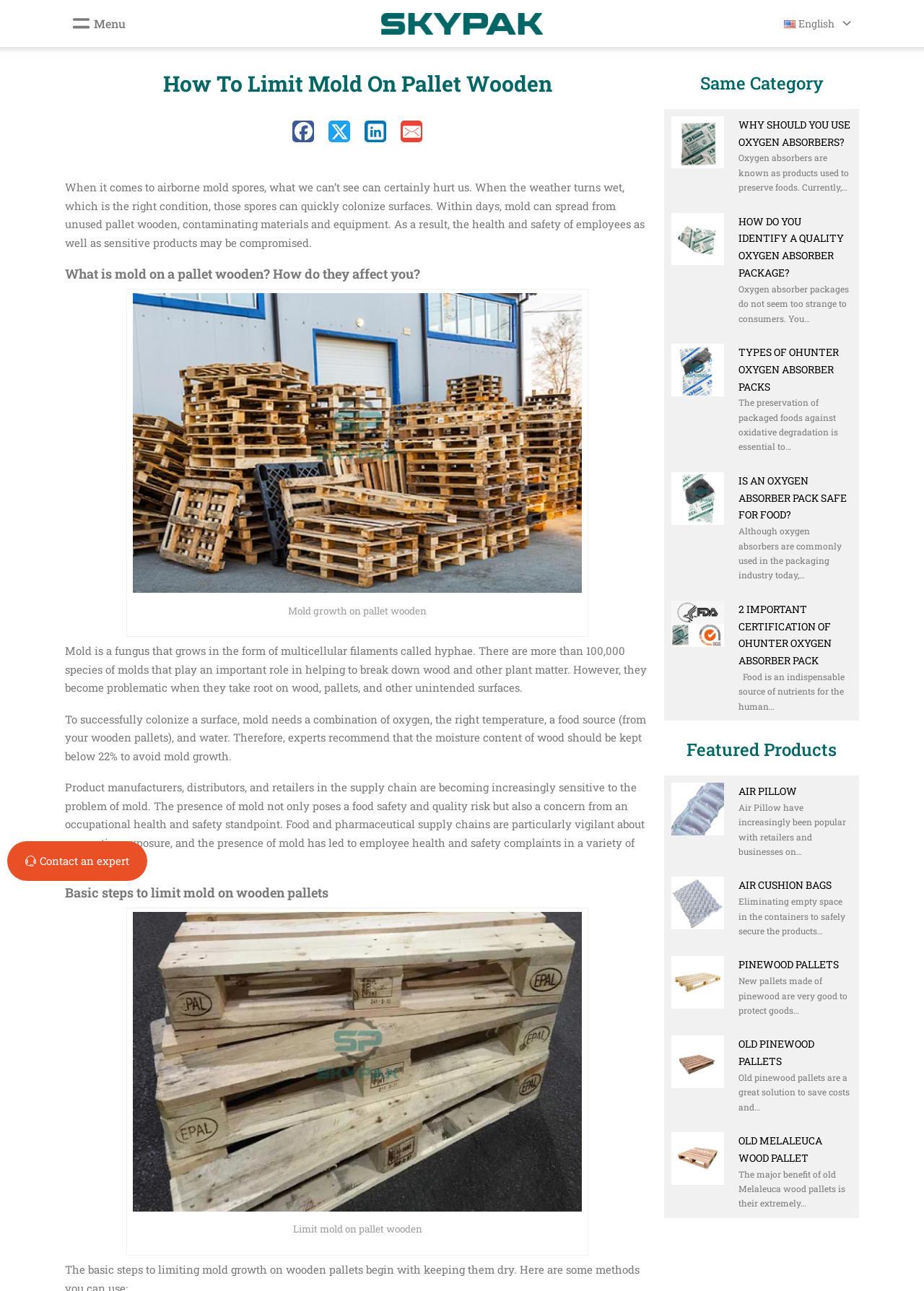What type of certifications are important for oxygen absorber packs?
Look at the image and respond with a single word or a short phrase.

2 important certifications